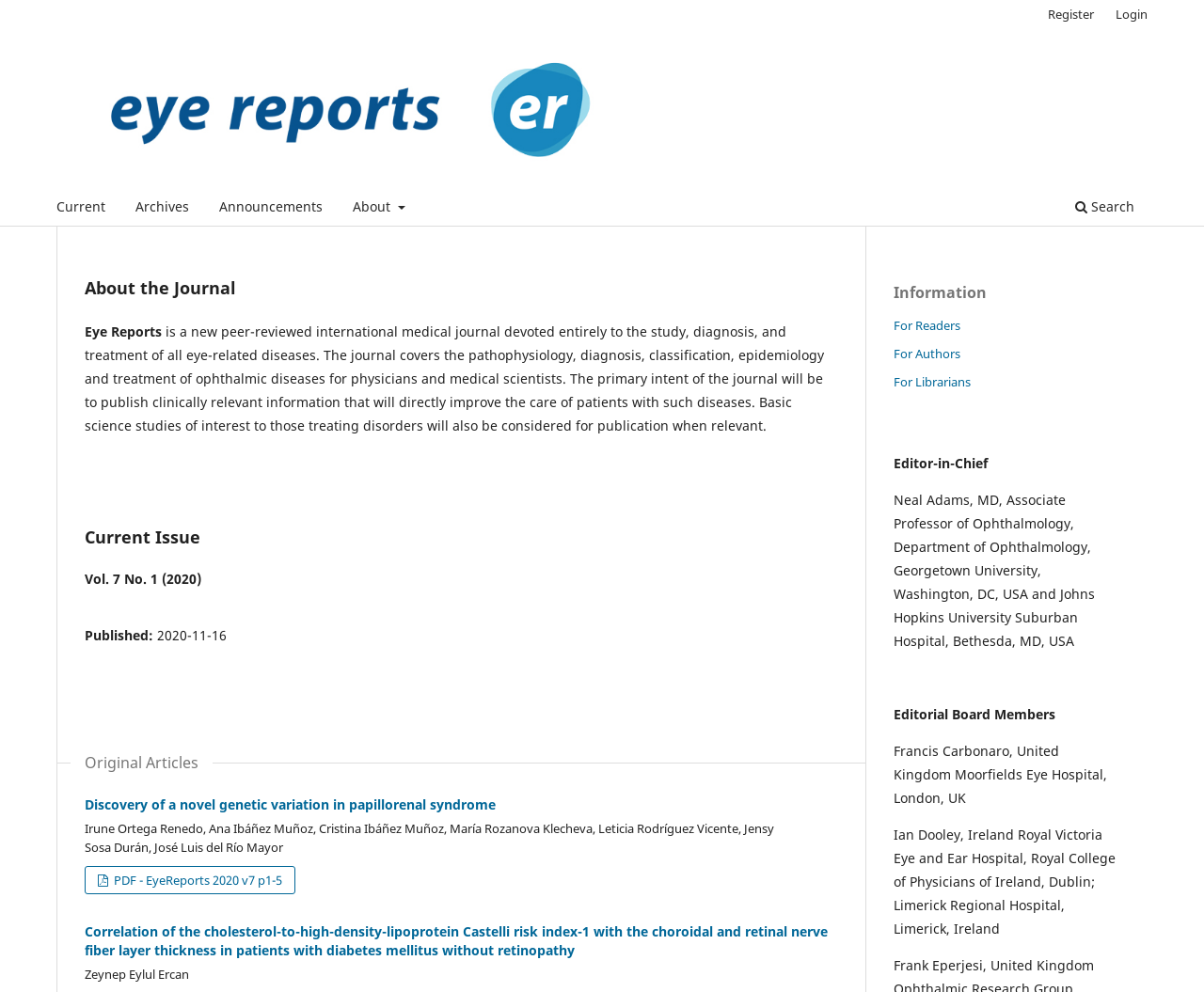Please determine the bounding box coordinates for the UI element described here. Use the format (top-left x, top-left y, bottom-right x, bottom-right y) with values bounded between 0 and 1: Archives

[0.107, 0.194, 0.162, 0.227]